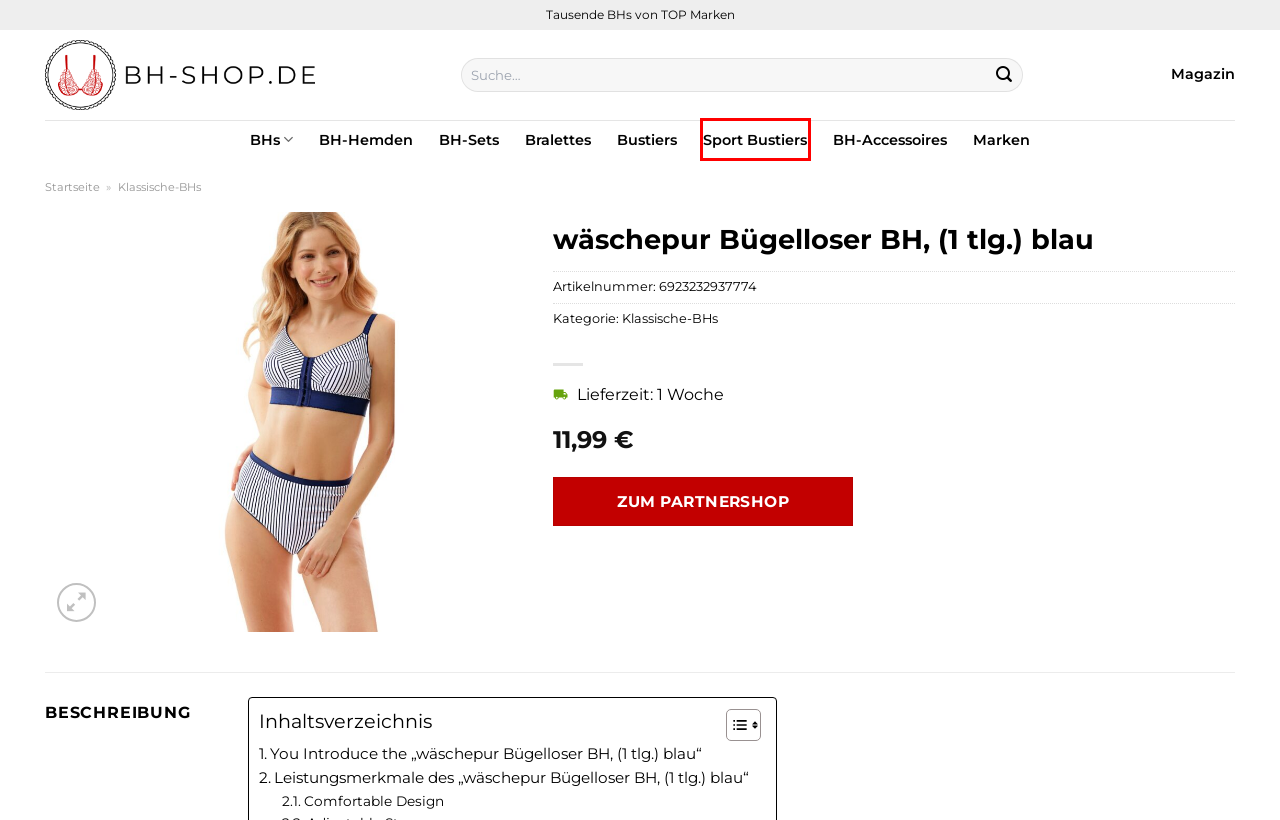Given a screenshot of a webpage with a red rectangle bounding box around a UI element, select the best matching webpage description for the new webpage that appears after clicking the highlighted element. The candidate descriptions are:
A. Bralettes online kaufen im BH-Shop.de
B. Sport Bustiers online kaufen im BH-Shop.de
C. BH-Hemden online kaufen im BH-Shop.de
D. Bei BH-Shop.de findest du diese Marken
E. Bustiers online kaufen im BH-Shop.de
F. BHs online kaufen hier im BH-Shop.de
G. BH-Accessoires online kaufen im BH-Shop.de
H. BH-Sets online kaufen im BH-Shop.de

B